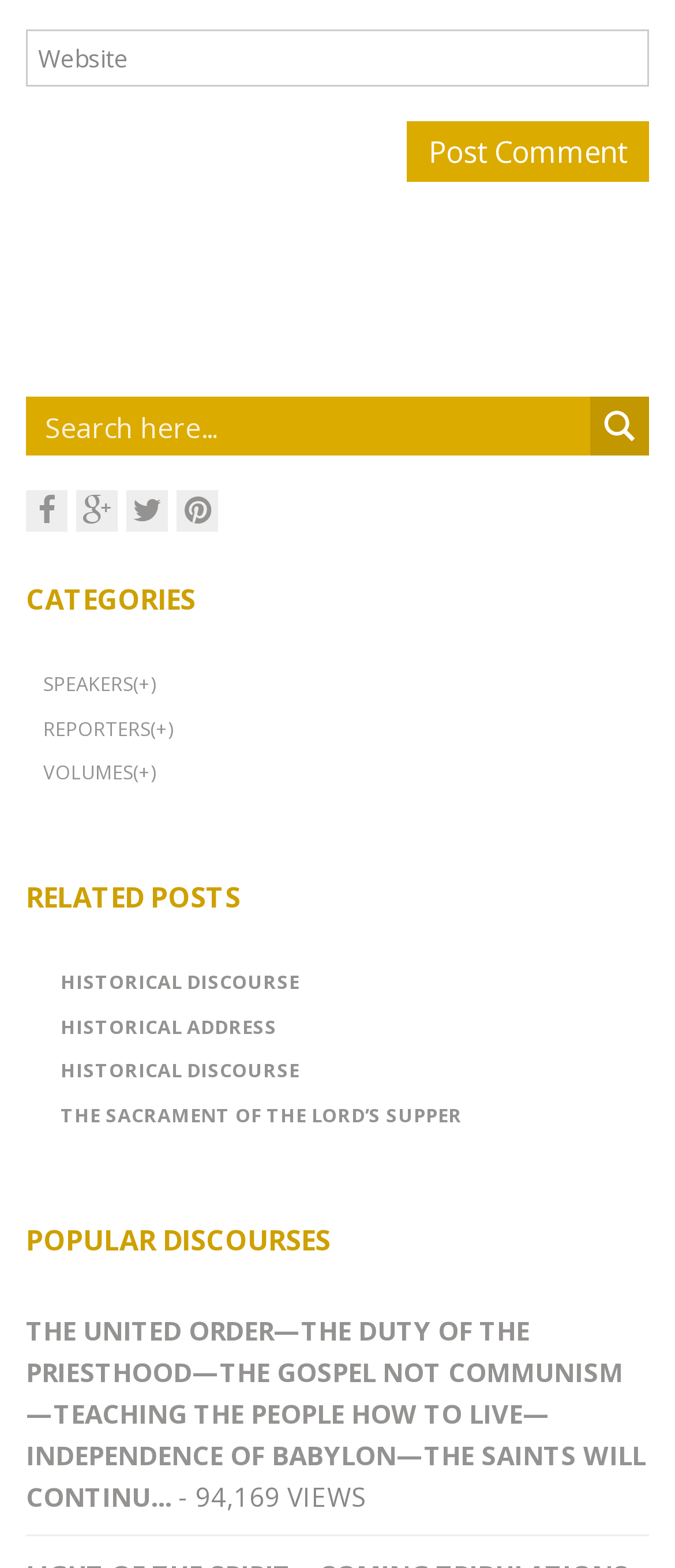Identify the bounding box coordinates of the region I need to click to complete this instruction: "Read historical discourse".

[0.09, 0.618, 0.444, 0.634]